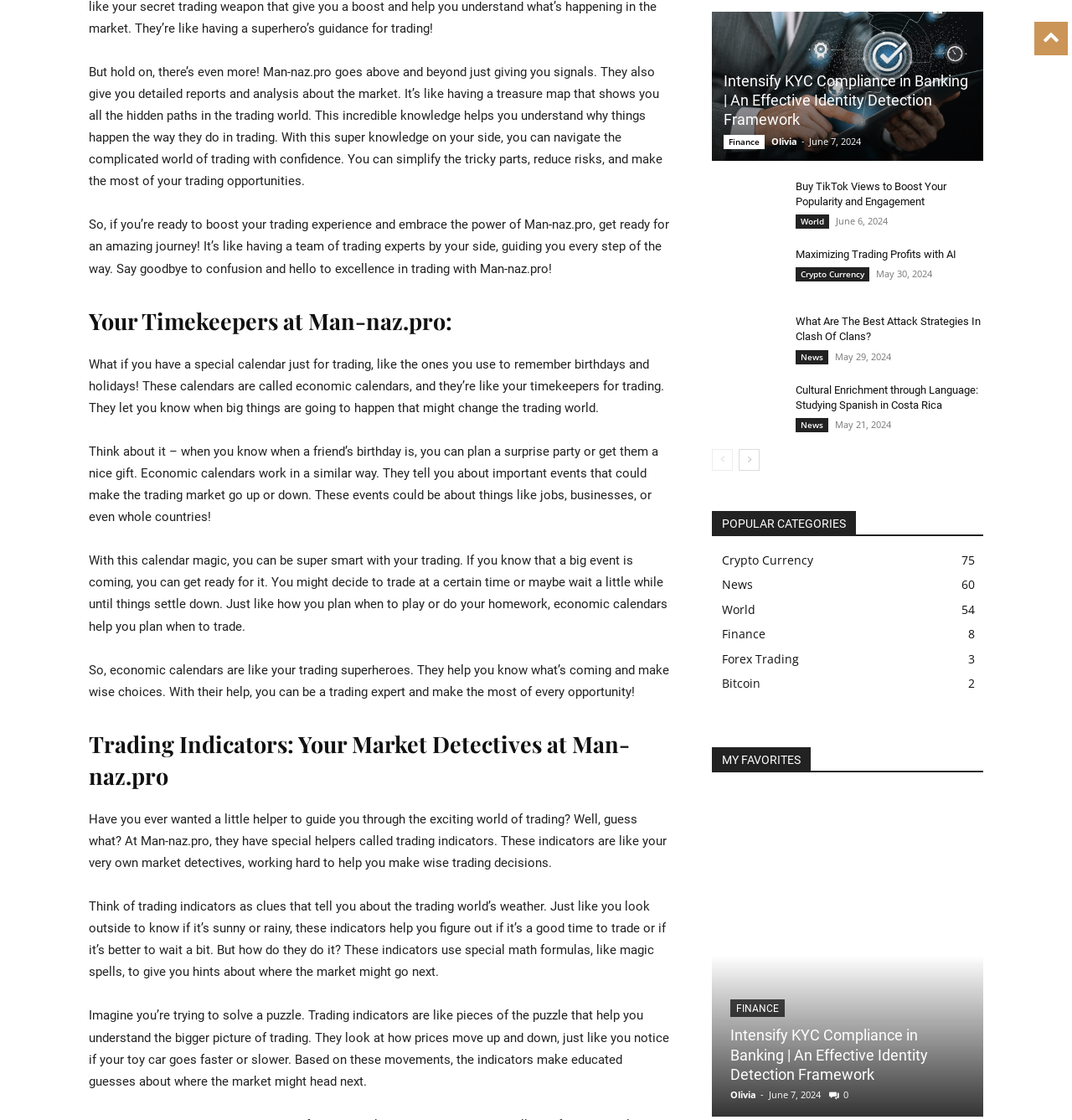Give a one-word or one-phrase response to the question: 
What do trading indicators do?

Guide trading decisions